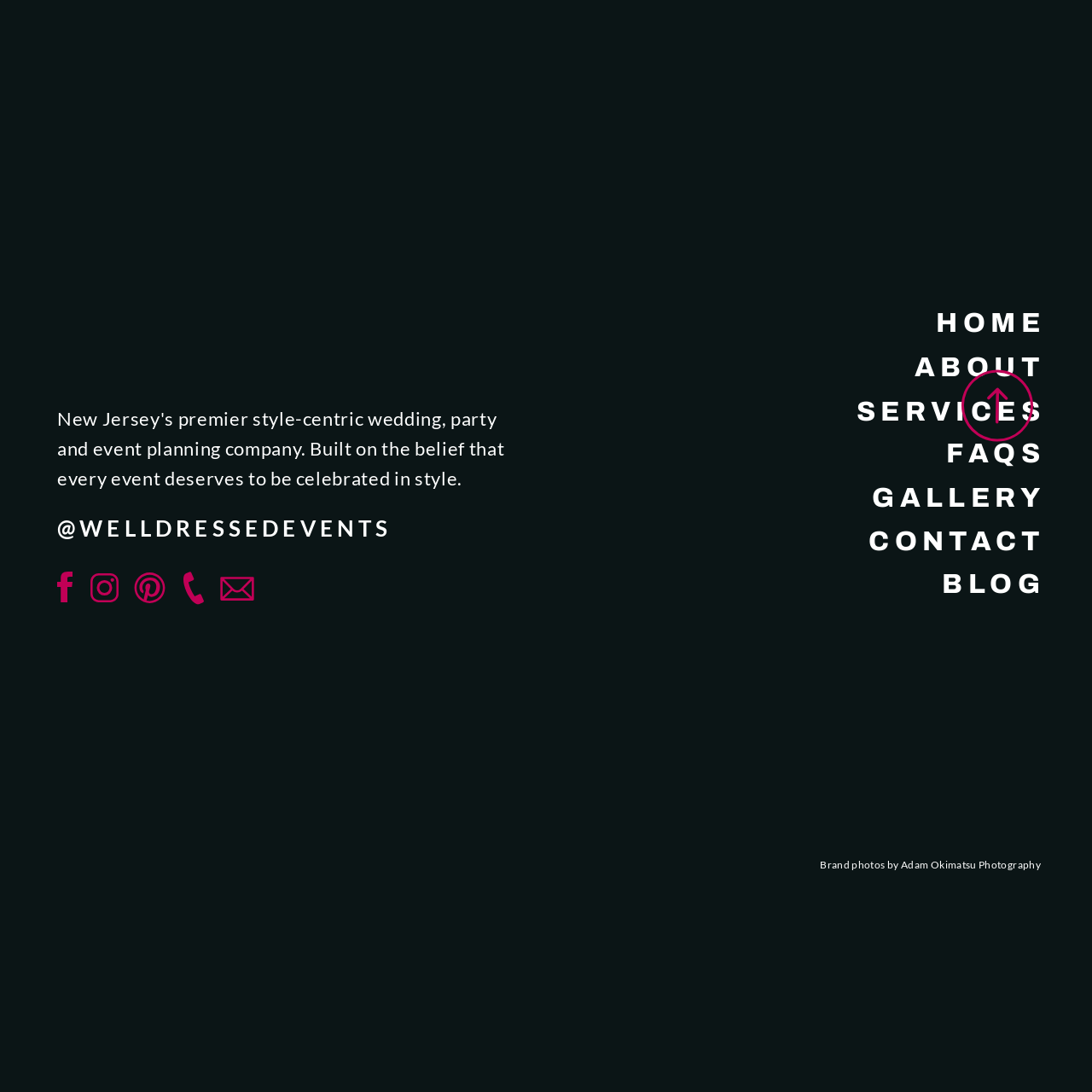Provide a detailed account of the visual content within the red-outlined section of the image.

The image captures a relaxing and whimsical vibe, perfectly complementing the essence of wedding preparations. Accompanying a social media post shared on May 11, 2024, it reflects an atmosphere of calm and serenity, likely aimed at celebrating the joyous journey of getting ready for a wedding. The caption associated with the post highlights the theme of "get ready vibes," inviting viewers to embrace the moment while using hashtags that resonate with the wedding day experience. This adds an engaging social element, suggesting that the image and accompanying video aim to inspire and connect with individuals planning their special day.